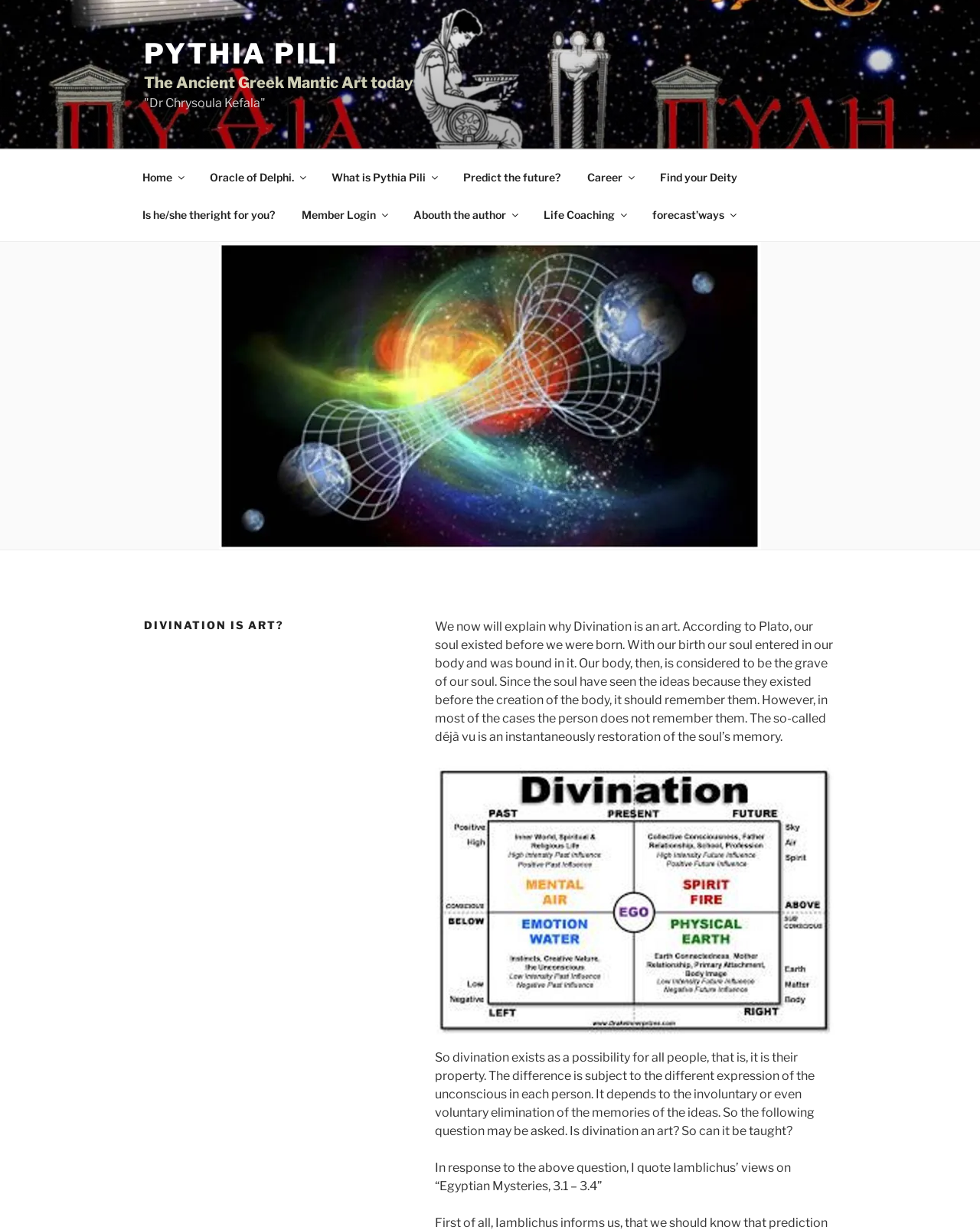Identify the bounding box coordinates for the element that needs to be clicked to fulfill this instruction: "Explore the 'Oracle of Delphi'". Provide the coordinates in the format of four float numbers between 0 and 1: [left, top, right, bottom].

[0.2, 0.129, 0.324, 0.159]